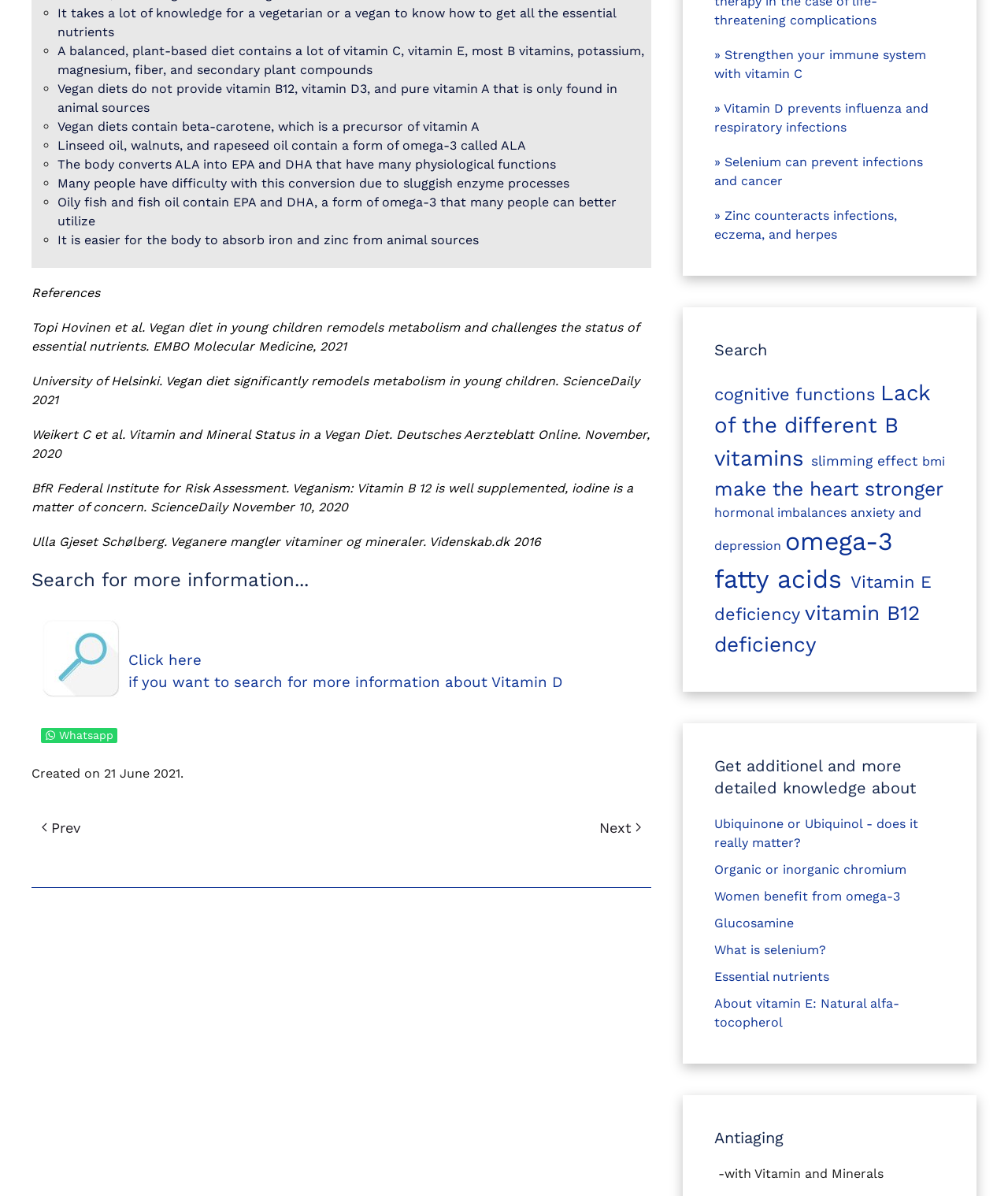What nutrients are essential for a vegetarian or vegan diet?
Answer the question in a detailed and comprehensive manner.

According to the webpage, a balanced, plant-based diet contains a lot of vitamin C, vitamin E, most B vitamins, potassium, magnesium, fiber, and secondary plant compounds.